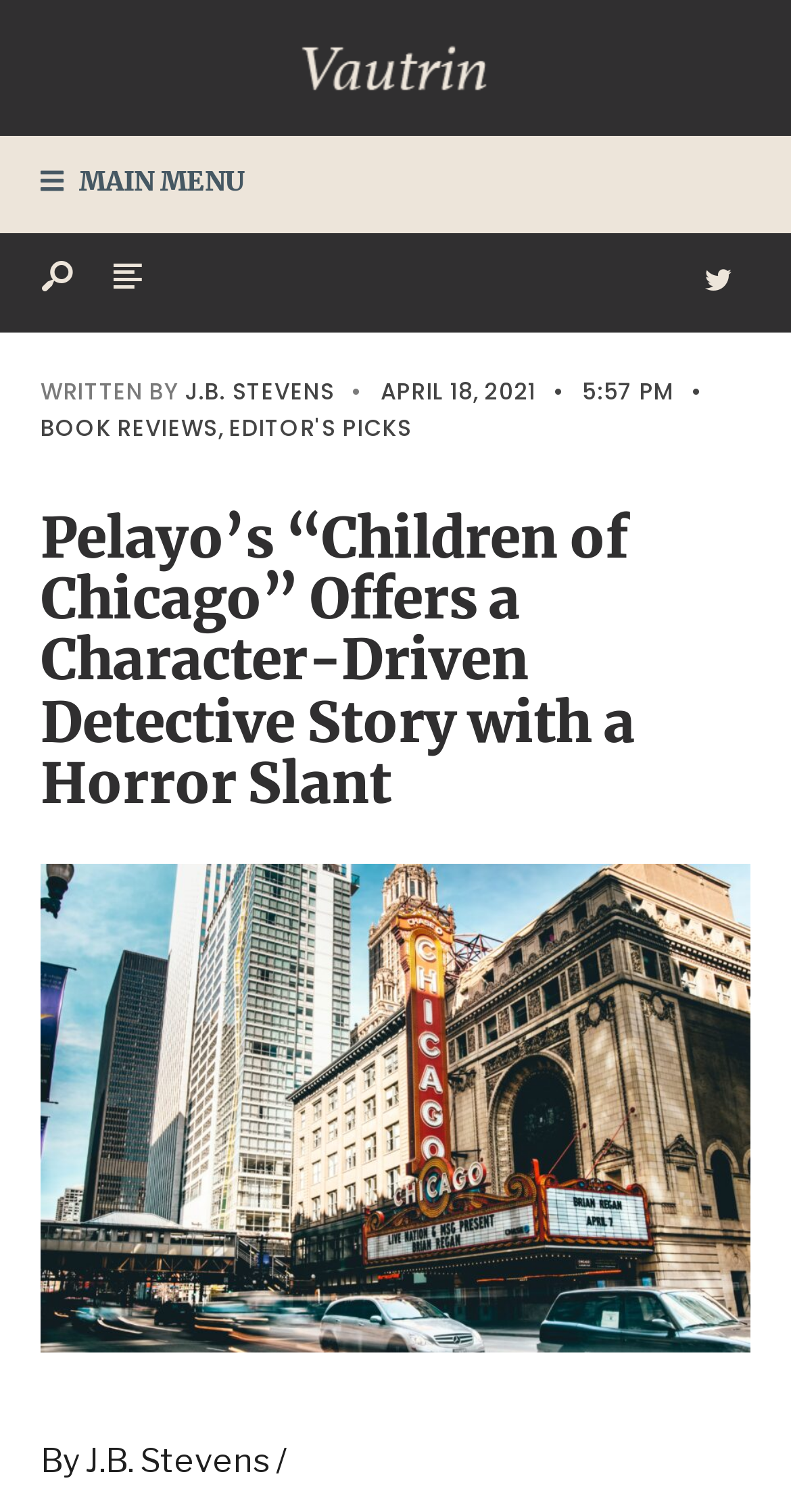Calculate the bounding box coordinates of the UI element given the description: "Editor's Picks".

[0.29, 0.273, 0.521, 0.294]